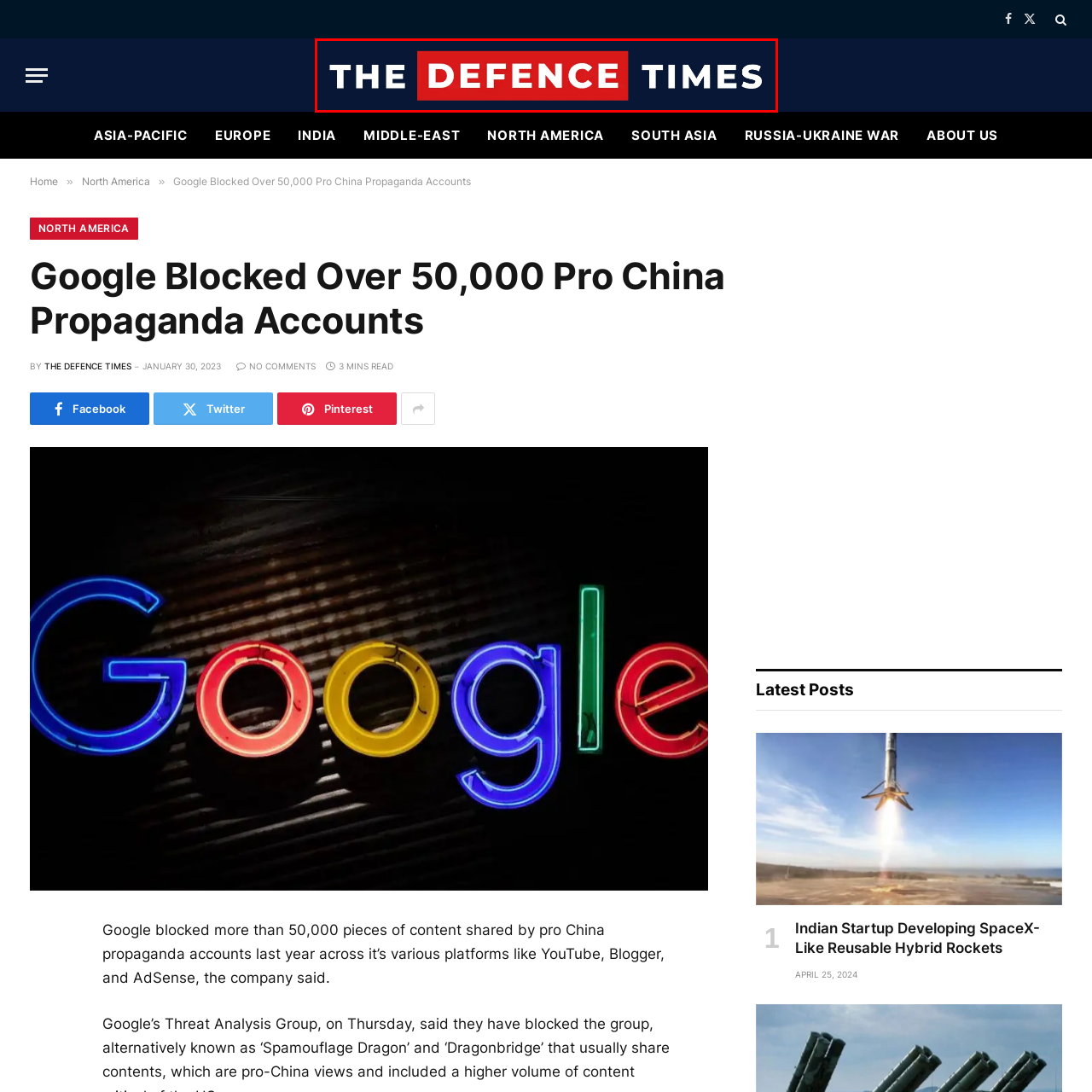Look closely at the image highlighted by the red bounding box and supply a detailed explanation in response to the following question: What is the purpose of 'The Defence Times'?

The logo of 'The Defence Times' encapsulates the publication's identity and mission, which is to deliver timely and relevant information regarding defense and security issues, as stated in the caption.